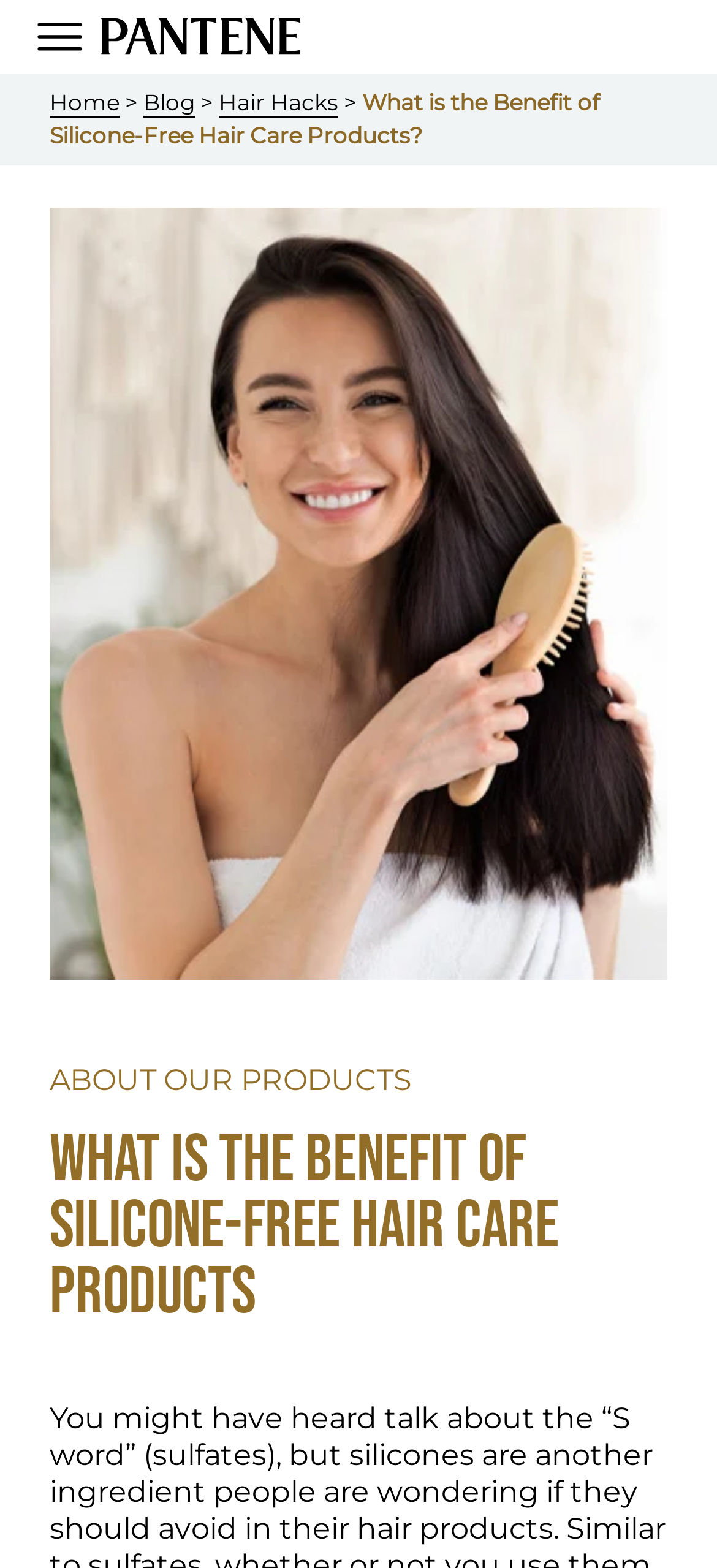What is the first menu item?
Answer with a single word or phrase by referring to the visual content.

Home